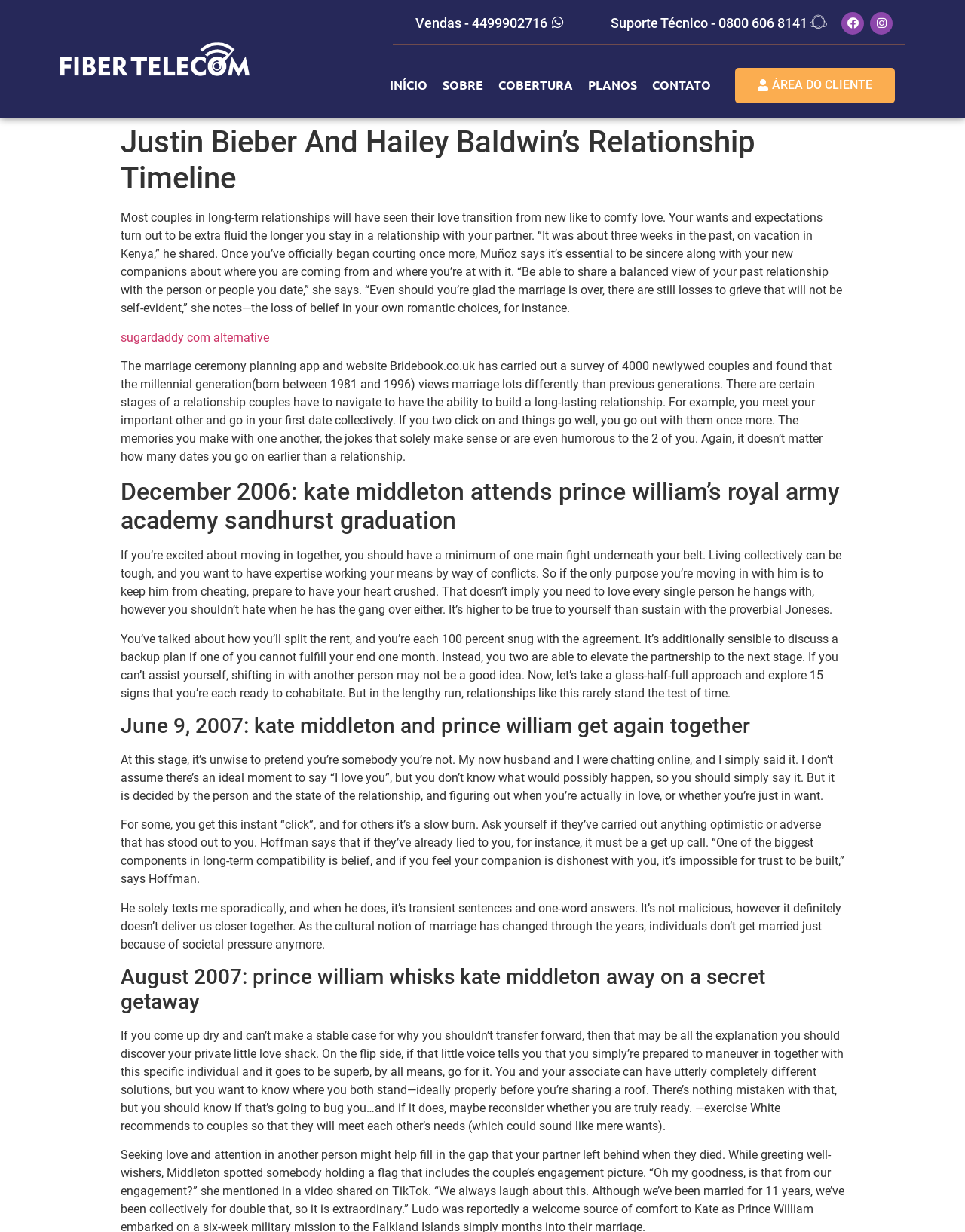Identify the coordinates of the bounding box for the element that must be clicked to accomplish the instruction: "Click on the 'INÍCIO' link".

[0.396, 0.055, 0.451, 0.083]